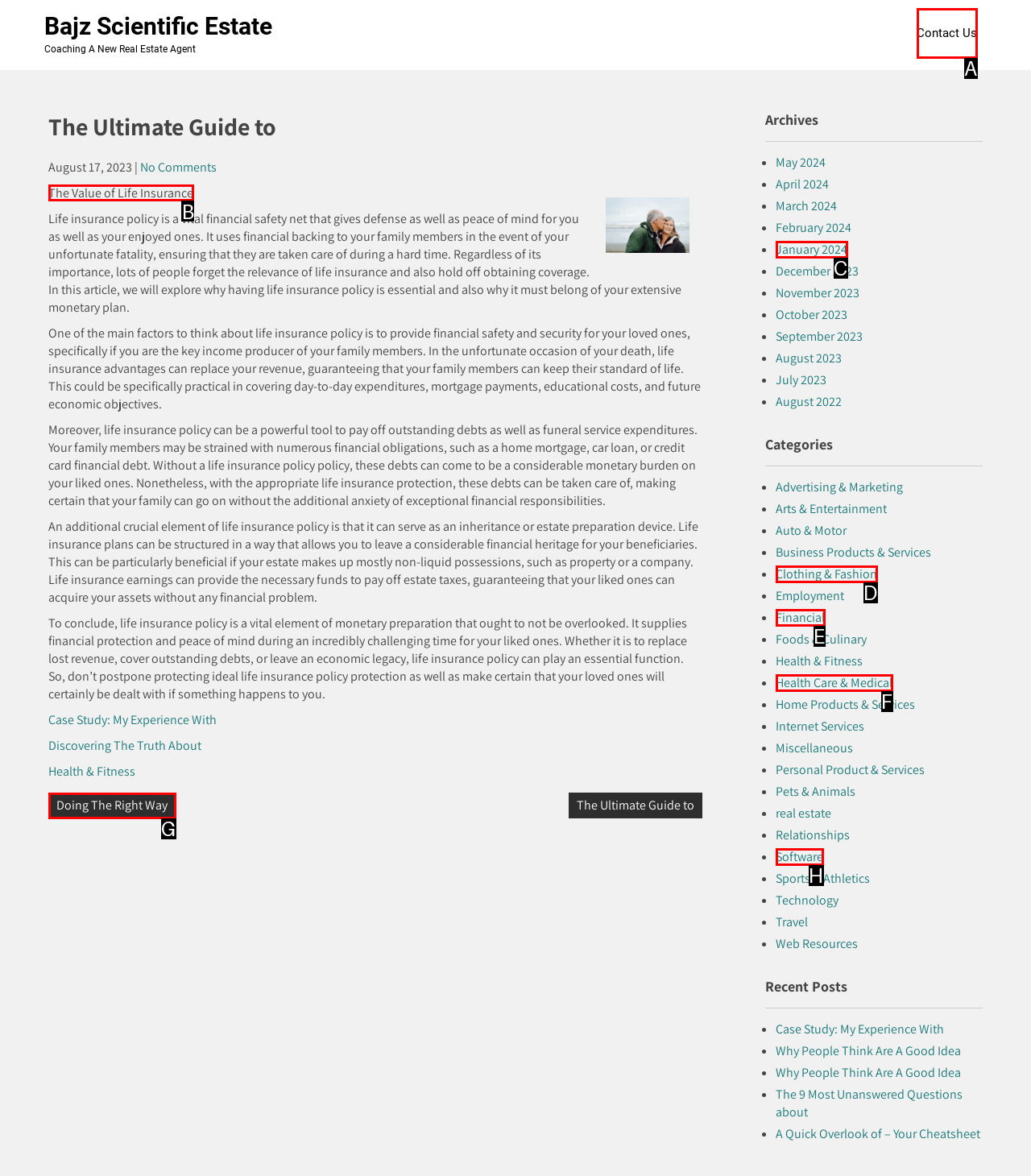Identify the HTML element you need to click to achieve the task: Check our Facebook page. Respond with the corresponding letter of the option.

None